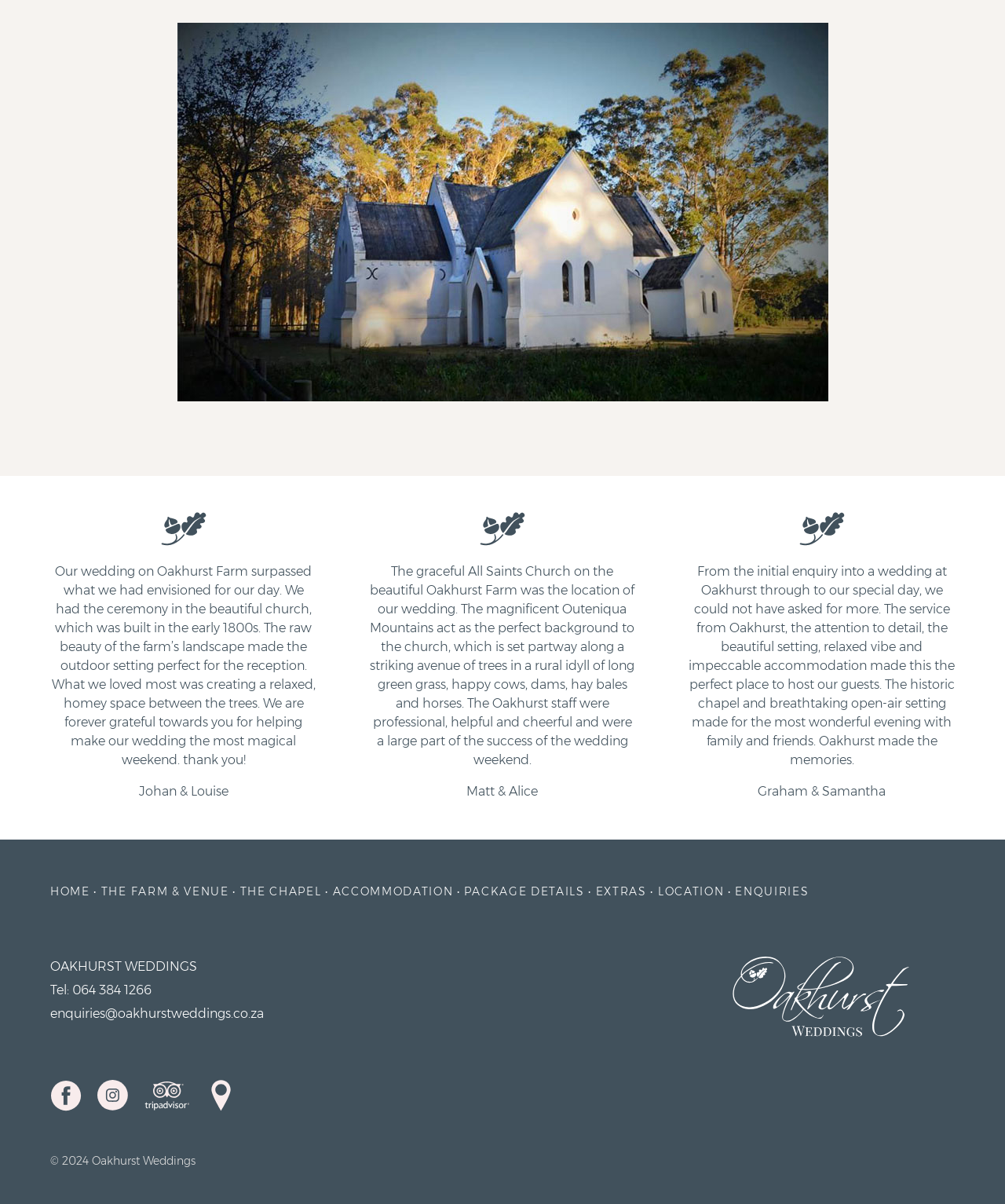Provide a one-word or short-phrase answer to the question:
How many testimonials are on this webpage?

3